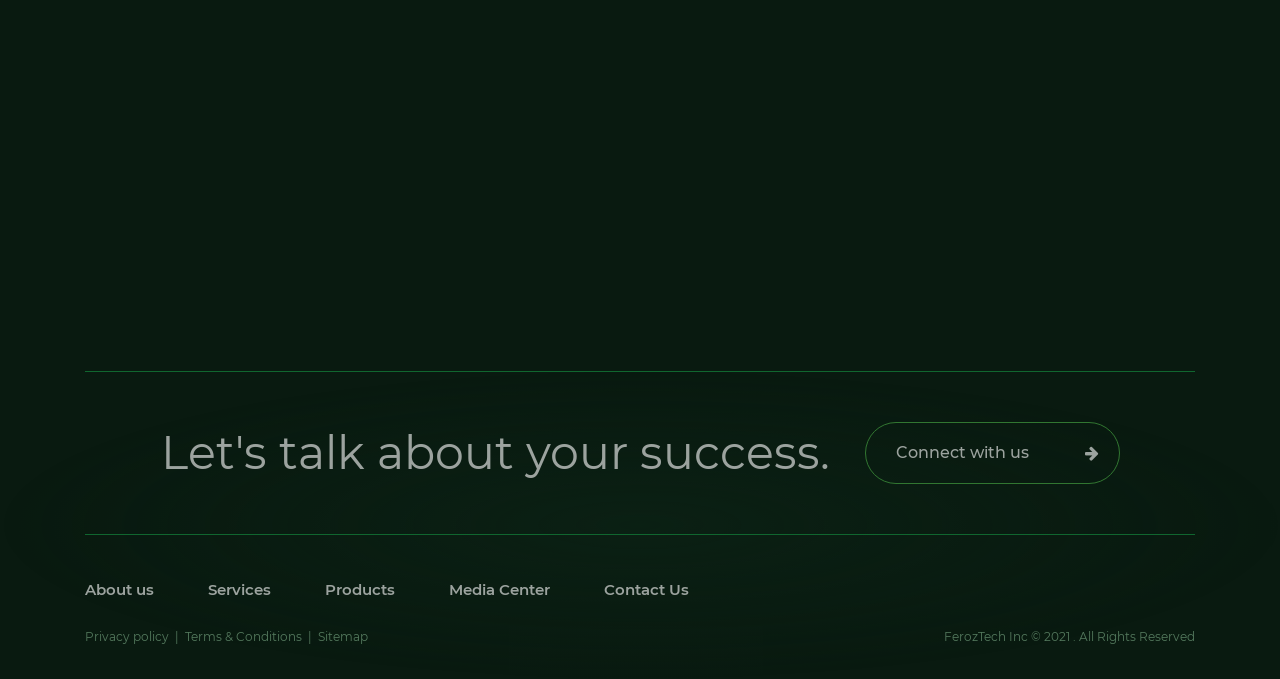Identify the bounding box coordinates of the specific part of the webpage to click to complete this instruction: "Click the 'CONTACT US NOW' button".

None